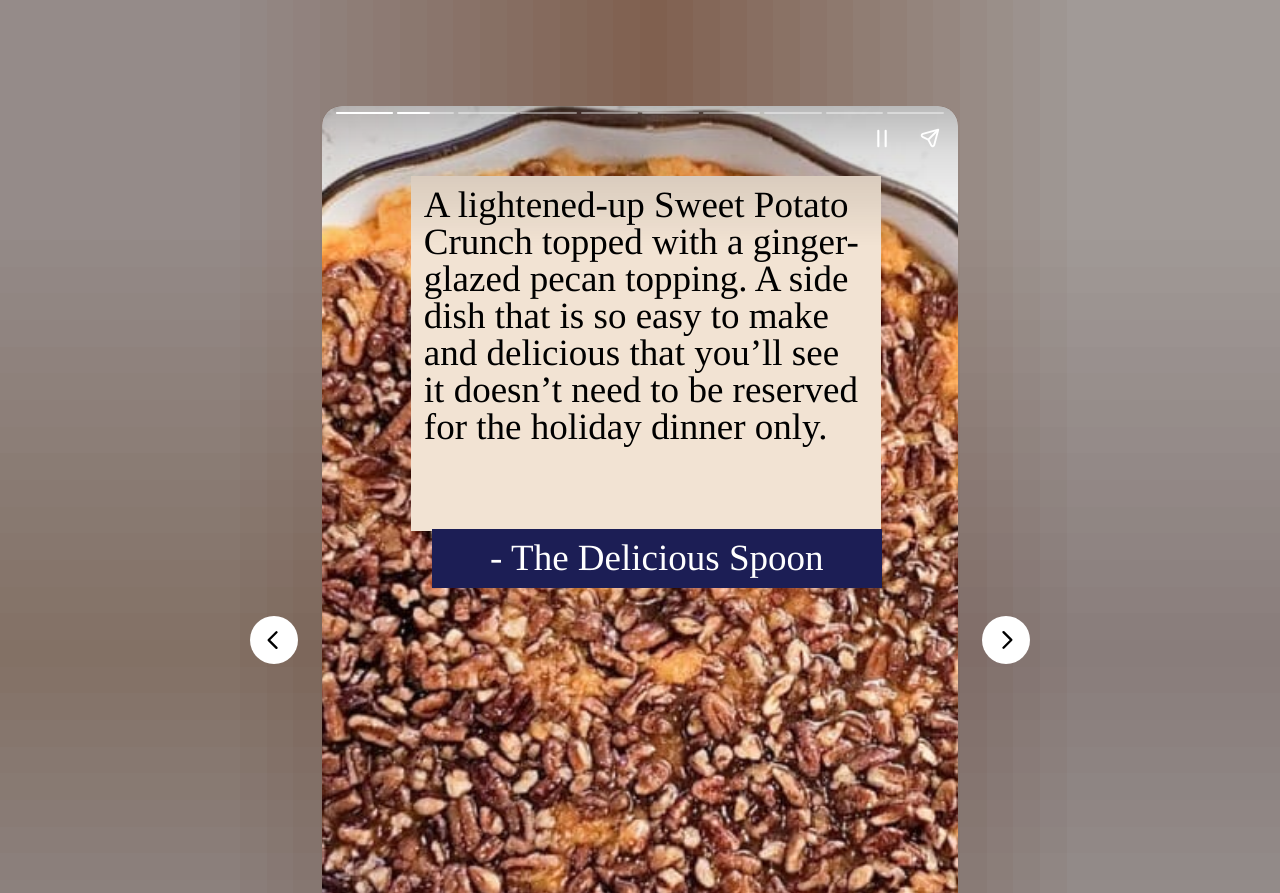Explain the webpage's design and content in an elaborate manner.

The webpage is about a recipe for Lightened-Up Sweet Potato Crunch with Ginger-Glazed Pecan Topping. At the top, there is a main heading that describes the dish, stating that it's easy to make and delicious, and can be served beyond just holiday dinners. Below this heading, there is a smaller heading that reads "- The Delicious Spoon", which appears to be the name of the website or blog.

To the left of the main heading, there is a section that contains two buttons, "Pause story" and "Share story", which are positioned close together. On the left side of the page, near the bottom, there is a "Previous page" button, while on the right side, near the bottom, there is a "Next page" button.